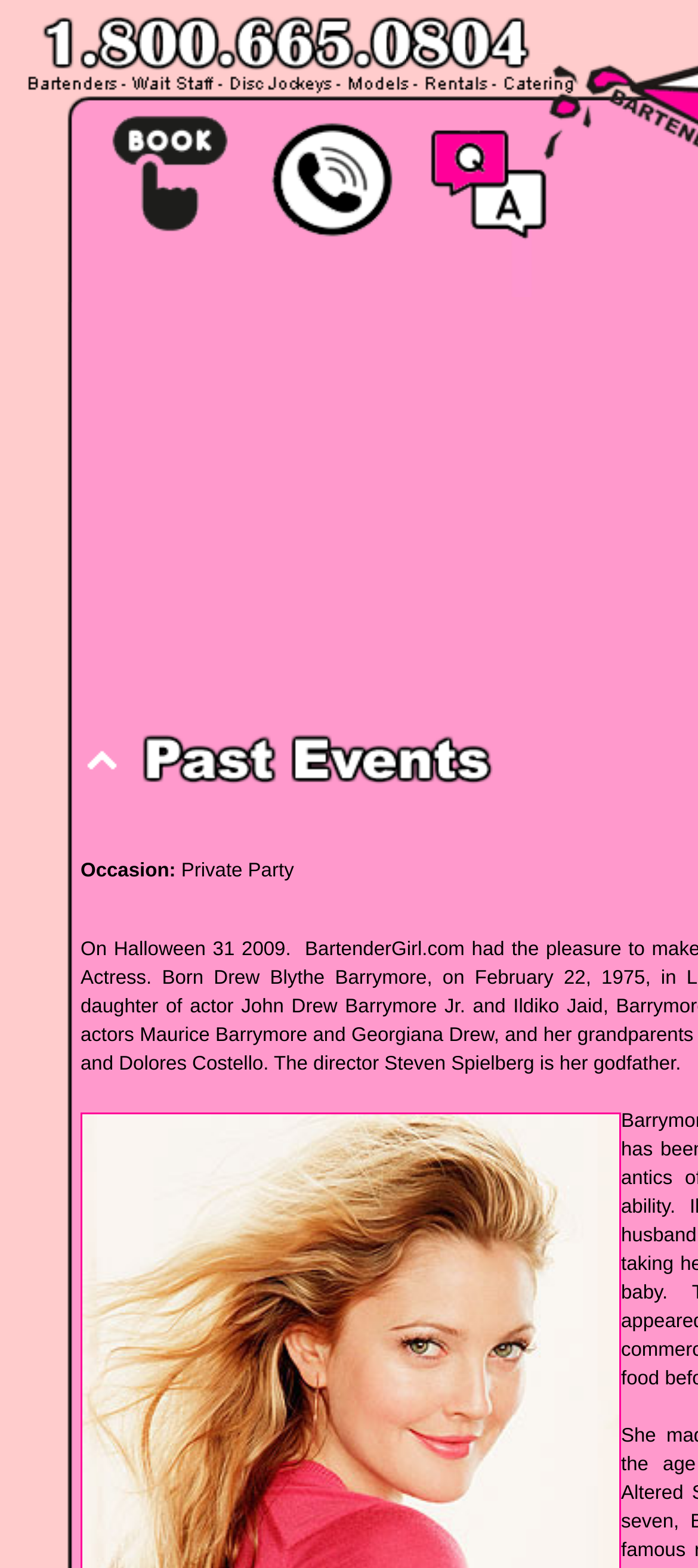How many links are in the top navigation bar?
Answer the question with a single word or phrase derived from the image.

4